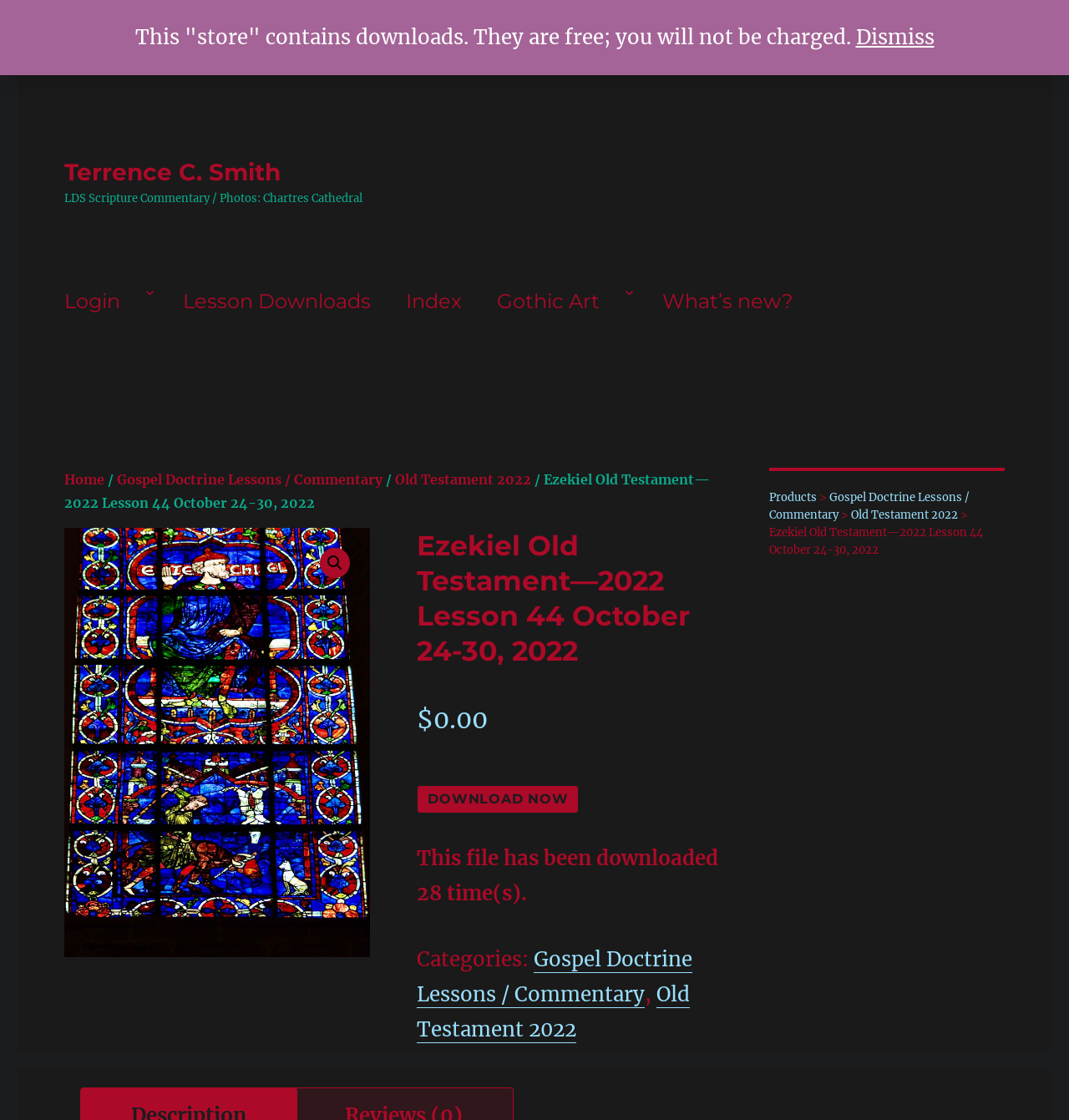Identify the bounding box coordinates of the region that needs to be clicked to carry out this instruction: "View the 'Index' page". Provide these coordinates as four float numbers ranging from 0 to 1, i.e., [left, top, right, bottom].

[0.363, 0.245, 0.449, 0.292]